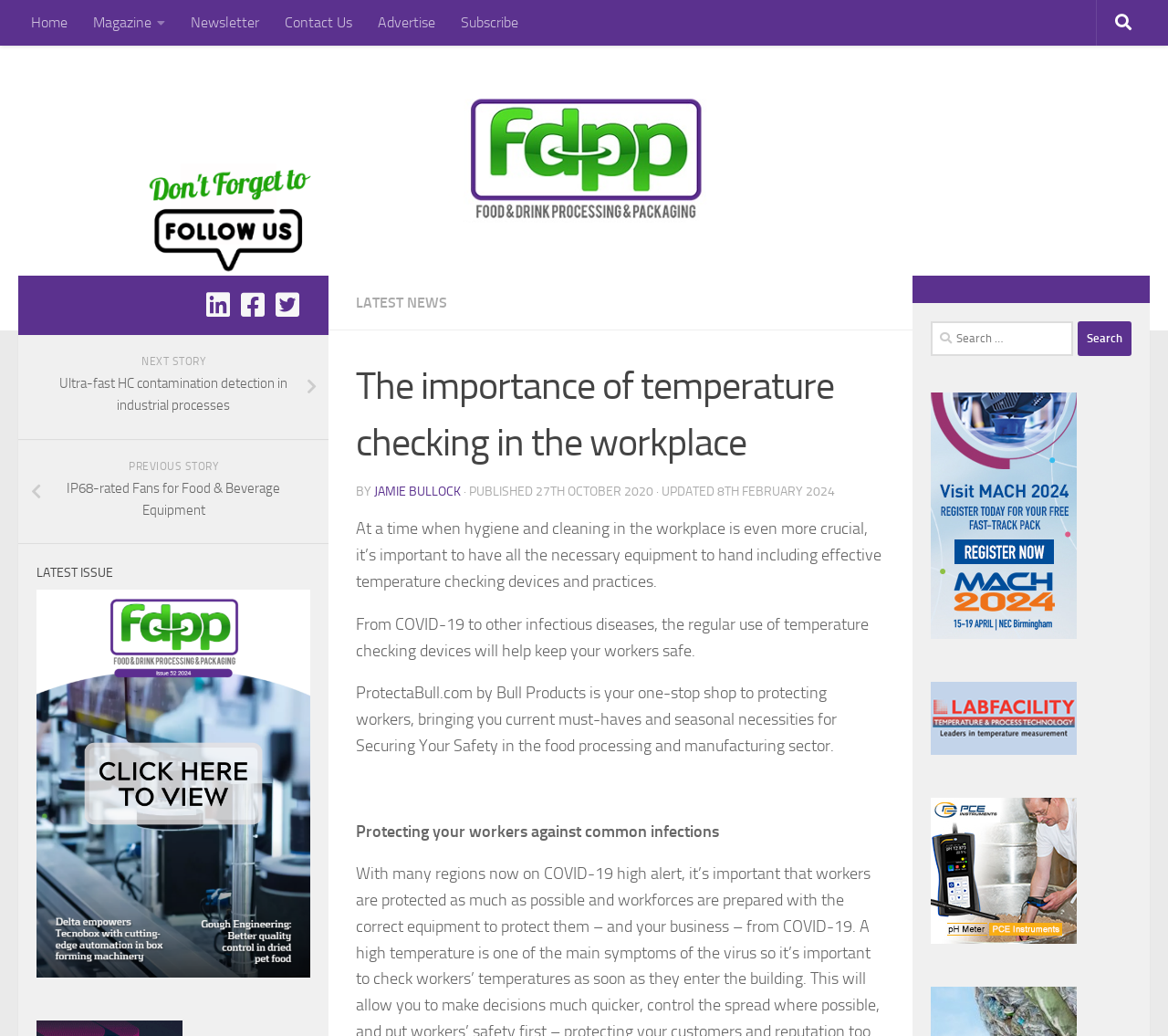What is the importance of in the workplace?
Please use the image to deliver a detailed and complete answer.

The webpage emphasizes the importance of temperature checking in the workplace, especially during times when hygiene and cleaning are crucial. This is evident from the heading 'The importance of temperature checking in the workplace' and the subsequent text that highlights the need for effective temperature checking devices and practices.